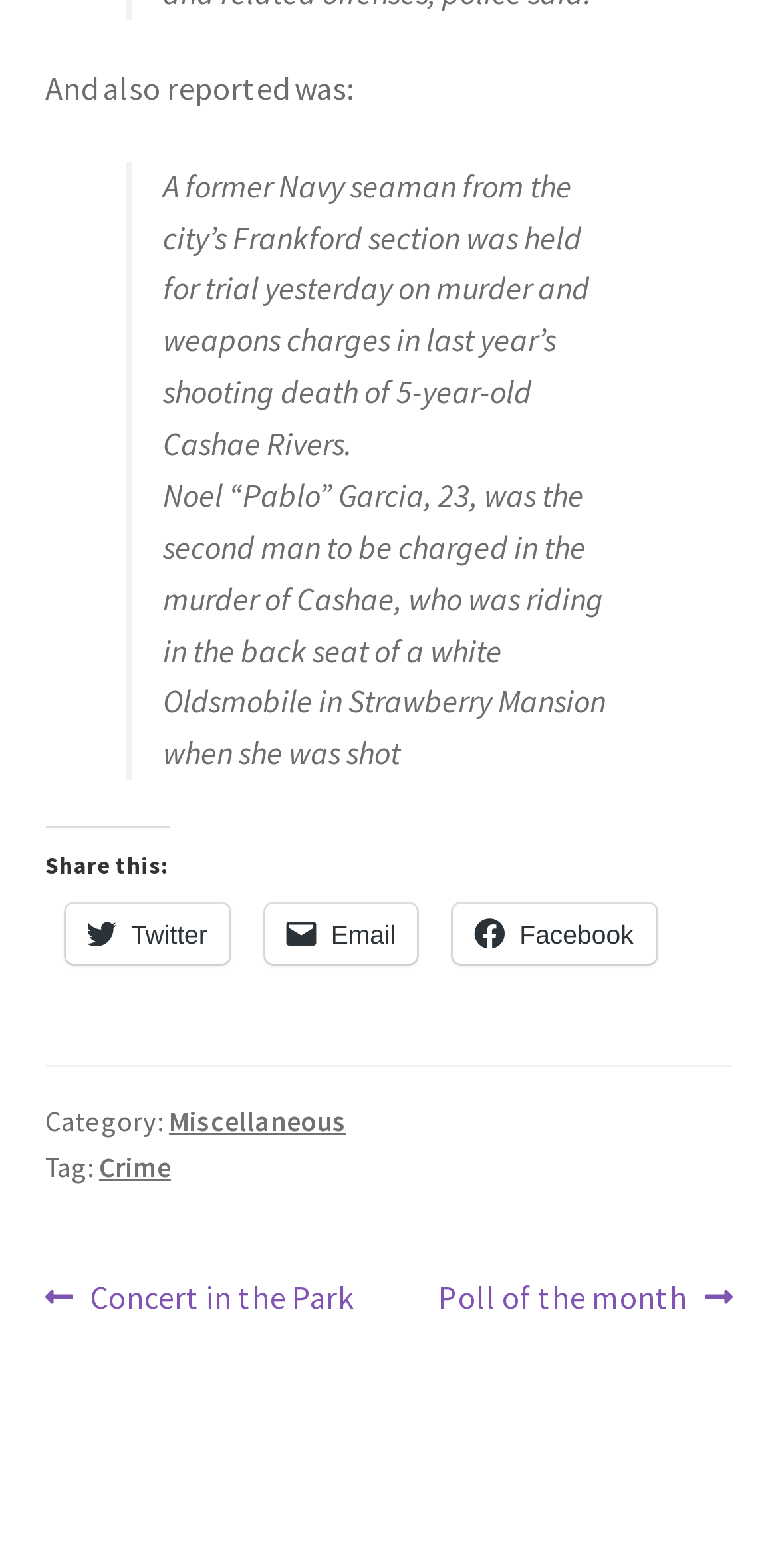Kindly determine the bounding box coordinates of the area that needs to be clicked to fulfill this instruction: "Go to Frankford Community Message Board".

[0.058, 0.074, 0.942, 0.142]